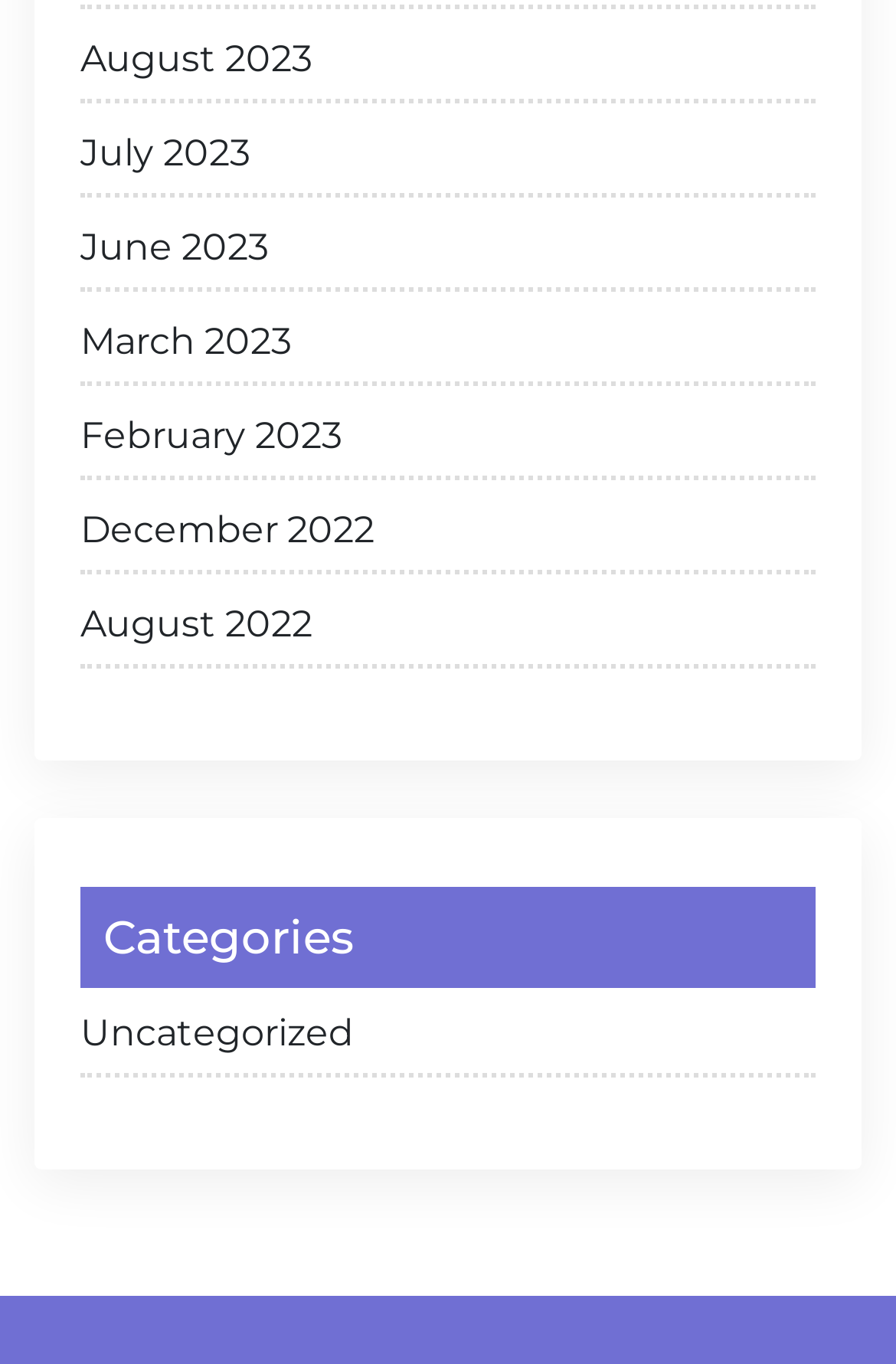Could you specify the bounding box coordinates for the clickable section to complete the following instruction: "go to Uncategorized"?

[0.09, 0.738, 0.91, 0.79]